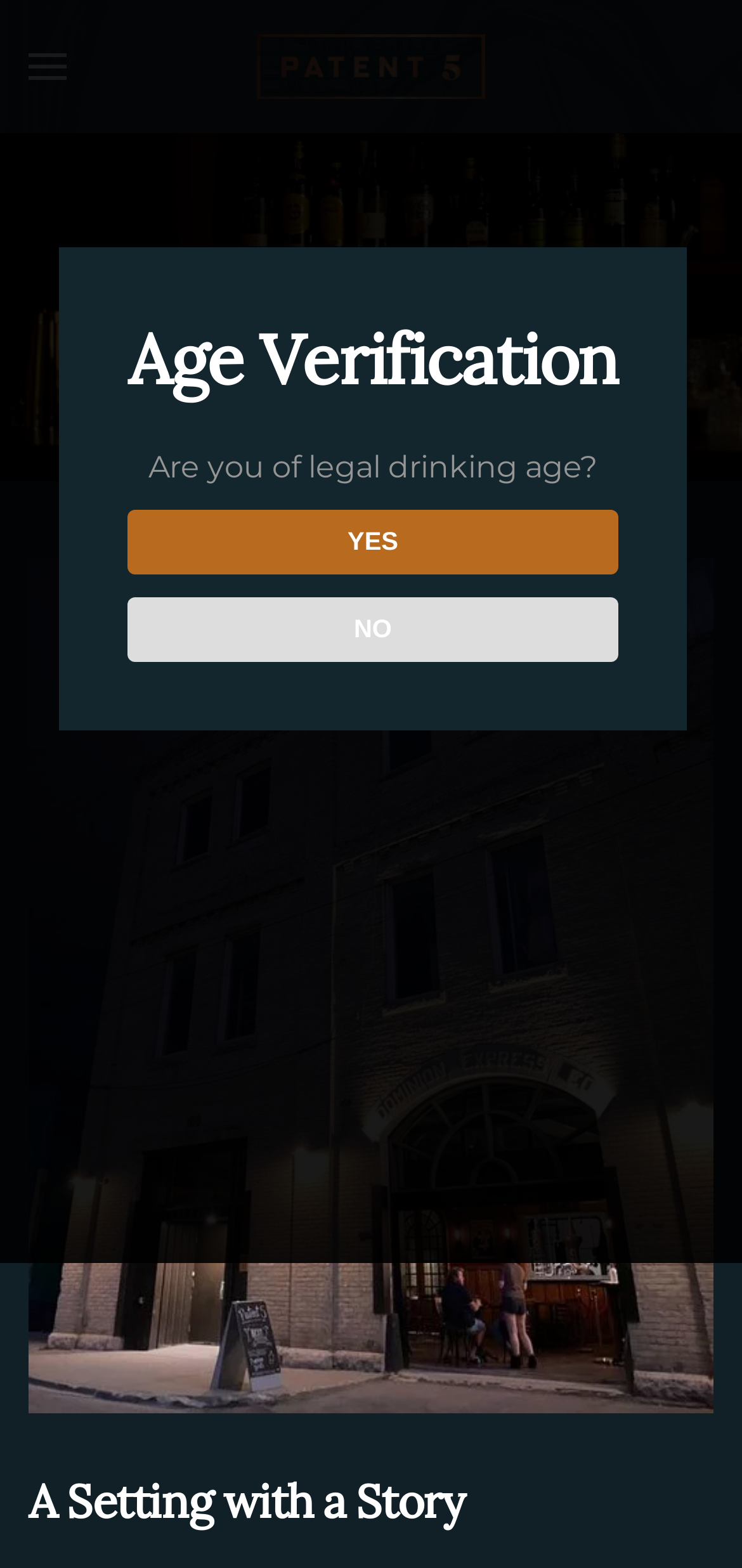Return the bounding box coordinates of the UI element that corresponds to this description: "aria-label="Back to home"". The coordinates must be given as four float numbers in the range of 0 and 1, [left, top, right, bottom].

[0.346, 0.0, 0.654, 0.085]